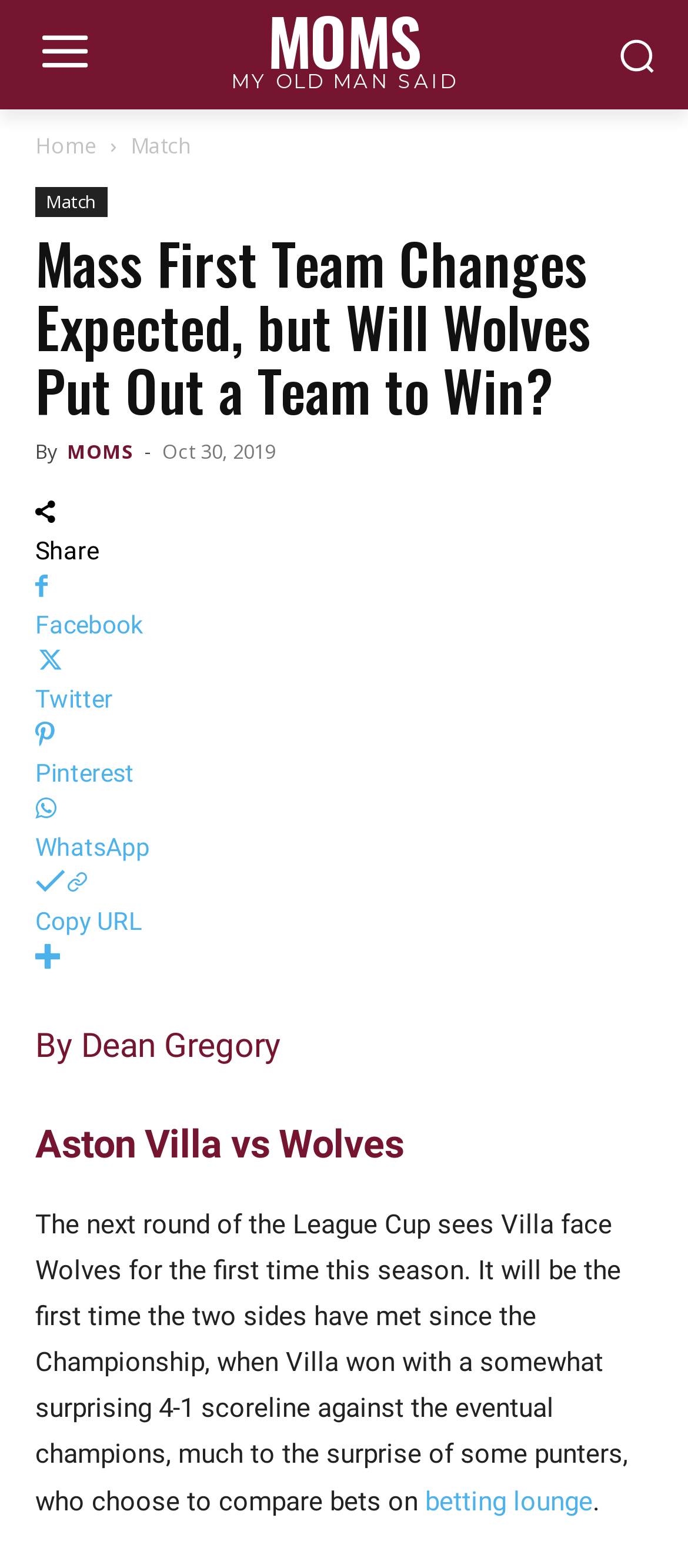Using the element description MOMS MY OLD MAN SAID, predict the bounding box coordinates for the UI element. Provide the coordinates in (top-left x, top-left y, bottom-right x, bottom-right y) format with values ranging from 0 to 1.

[0.231, 0.006, 0.769, 0.059]